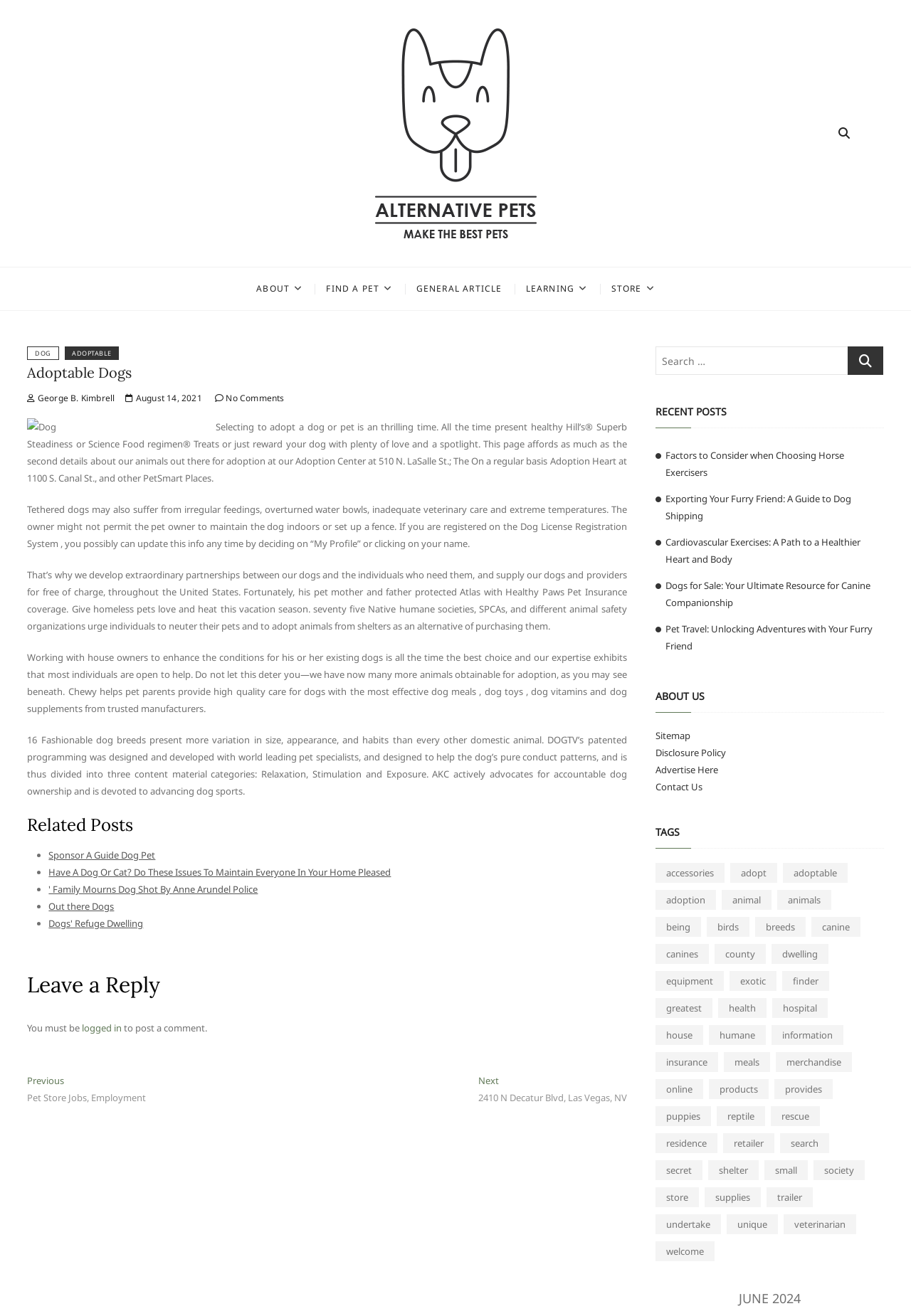Answer this question using a single word or a brief phrase:
What is the theme of the 'TAGS' section?

Pet-related topics